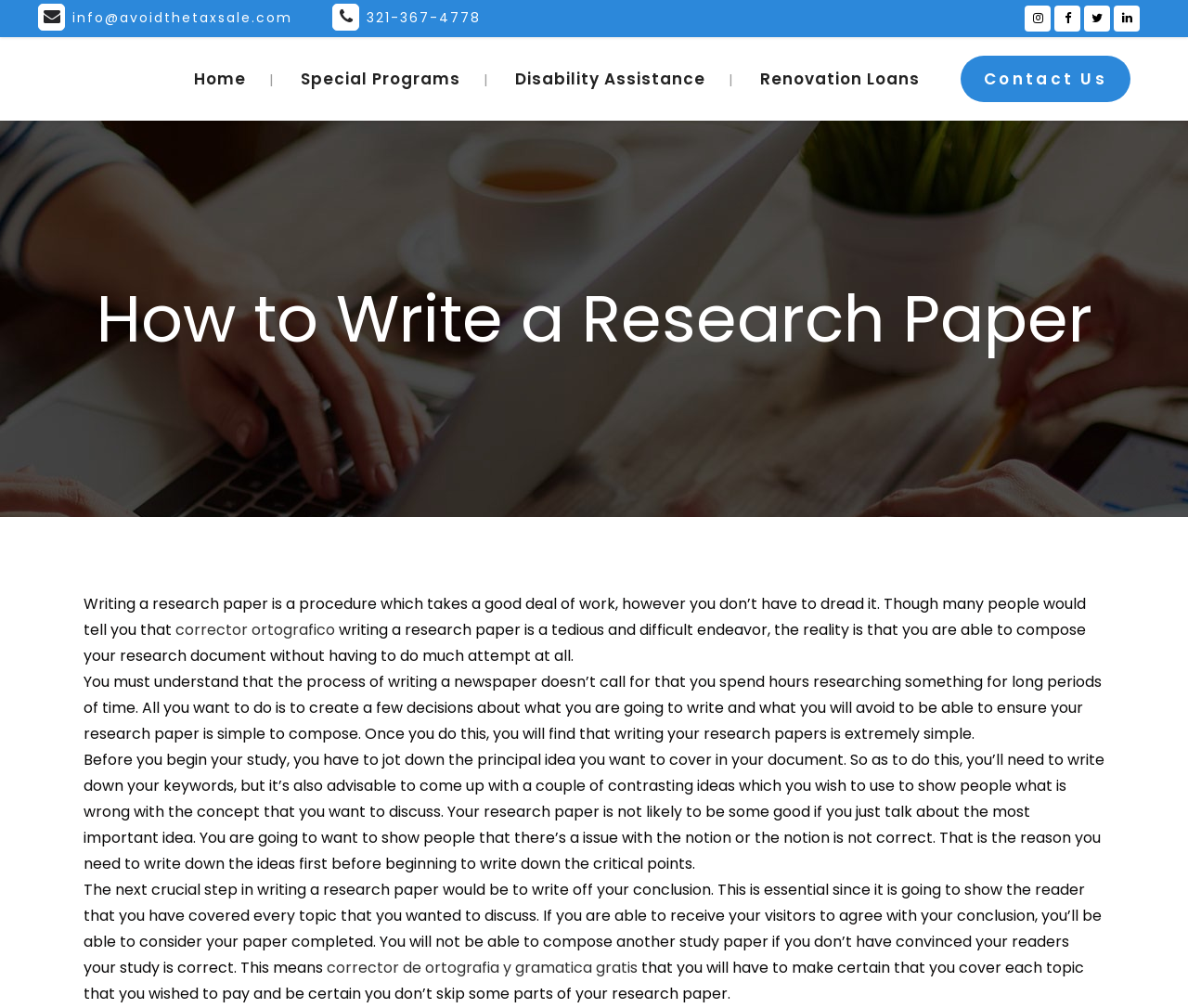Answer the question in one word or a short phrase:
What is the purpose of writing a research paper?

To discuss an idea and show its flaws